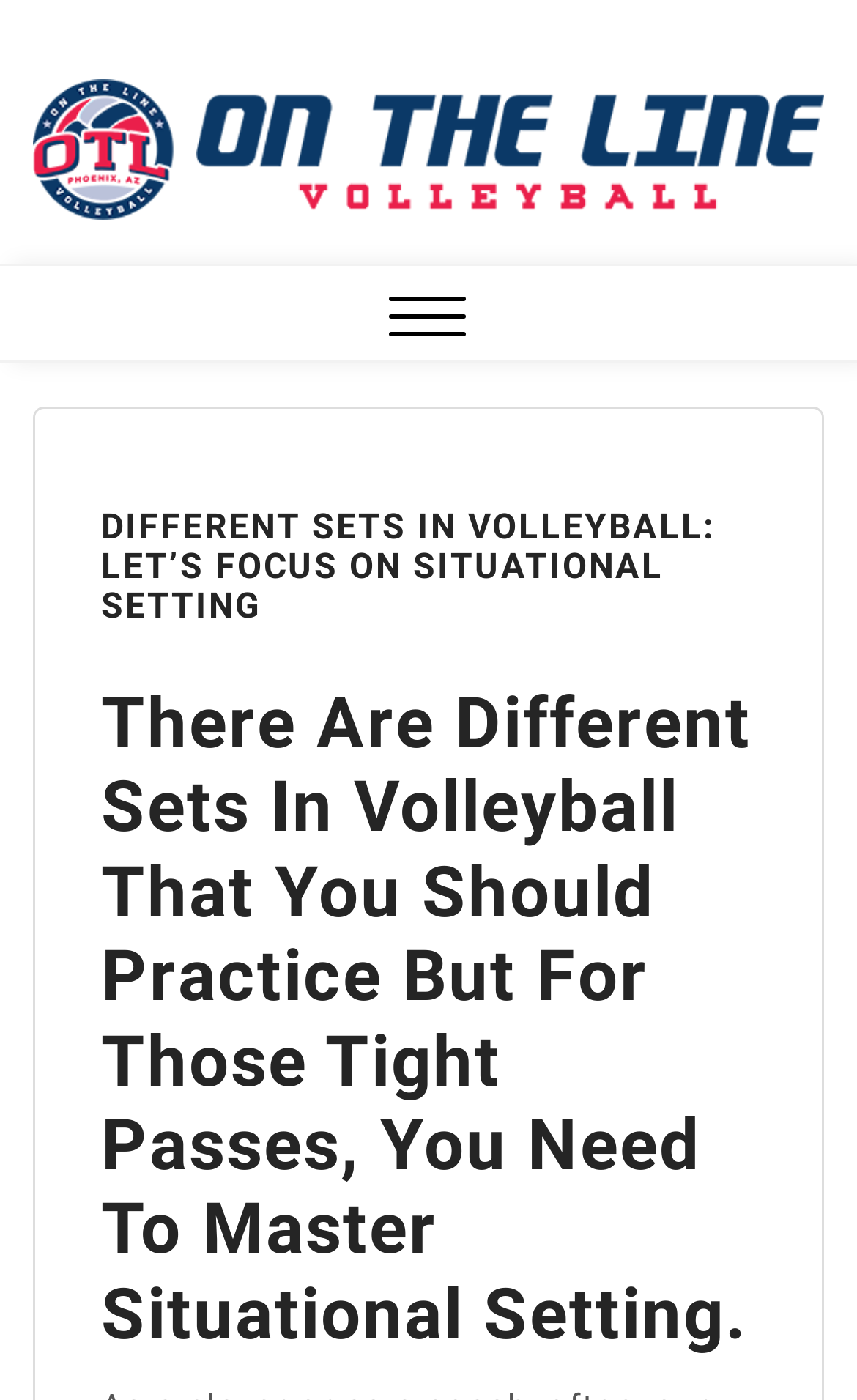Respond to the following question using a concise word or phrase: 
What is the main topic of this webpage?

Volleyball setting